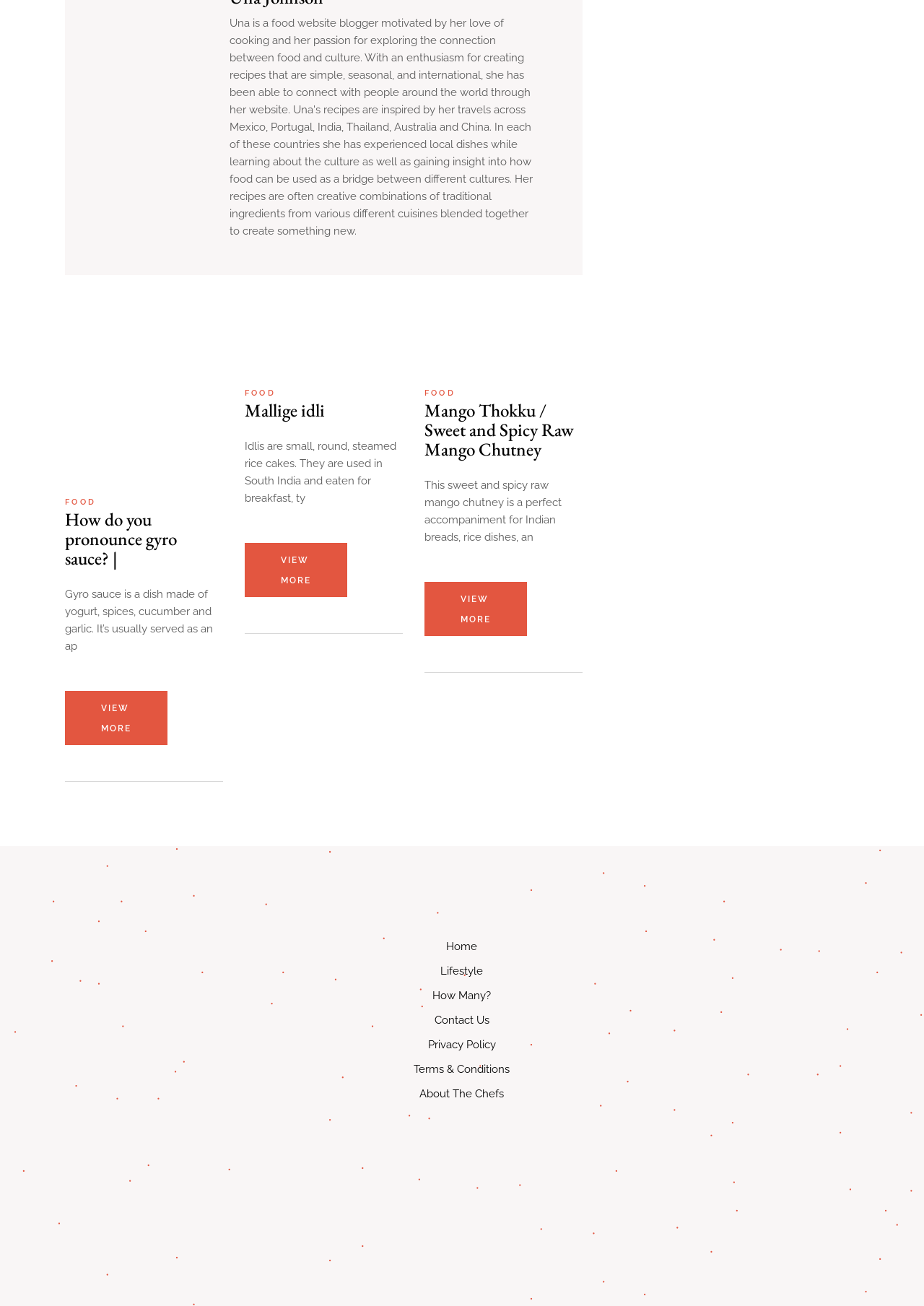Please identify the bounding box coordinates of where to click in order to follow the instruction: "Read about Mallige idli".

[0.265, 0.307, 0.436, 0.322]